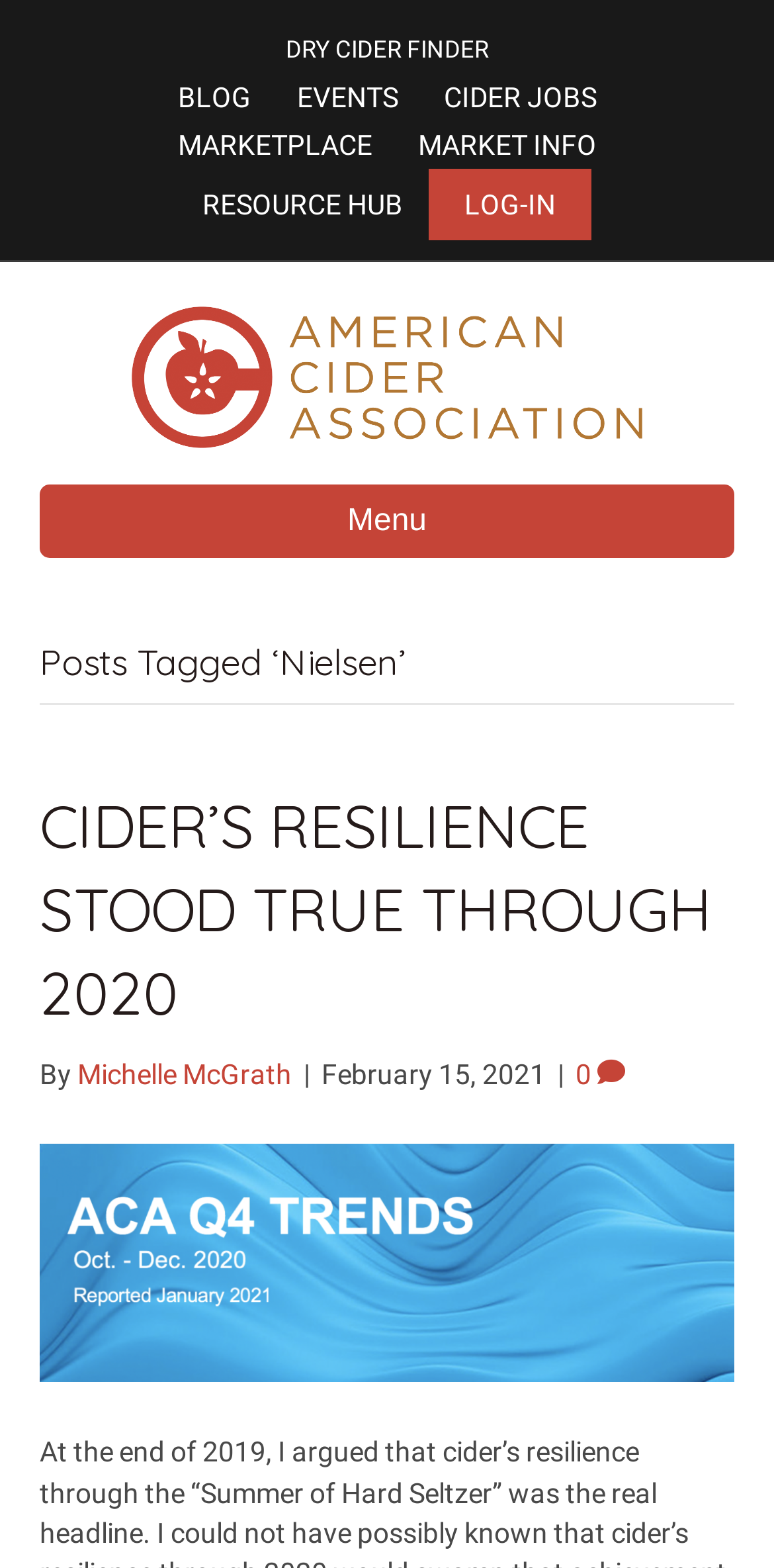Utilize the details in the image to thoroughly answer the following question: How many navigation menus are there?

There are two navigation menus on the webpage, one is the 'Top Bar Menu' and the other is the 'Header Menu'.